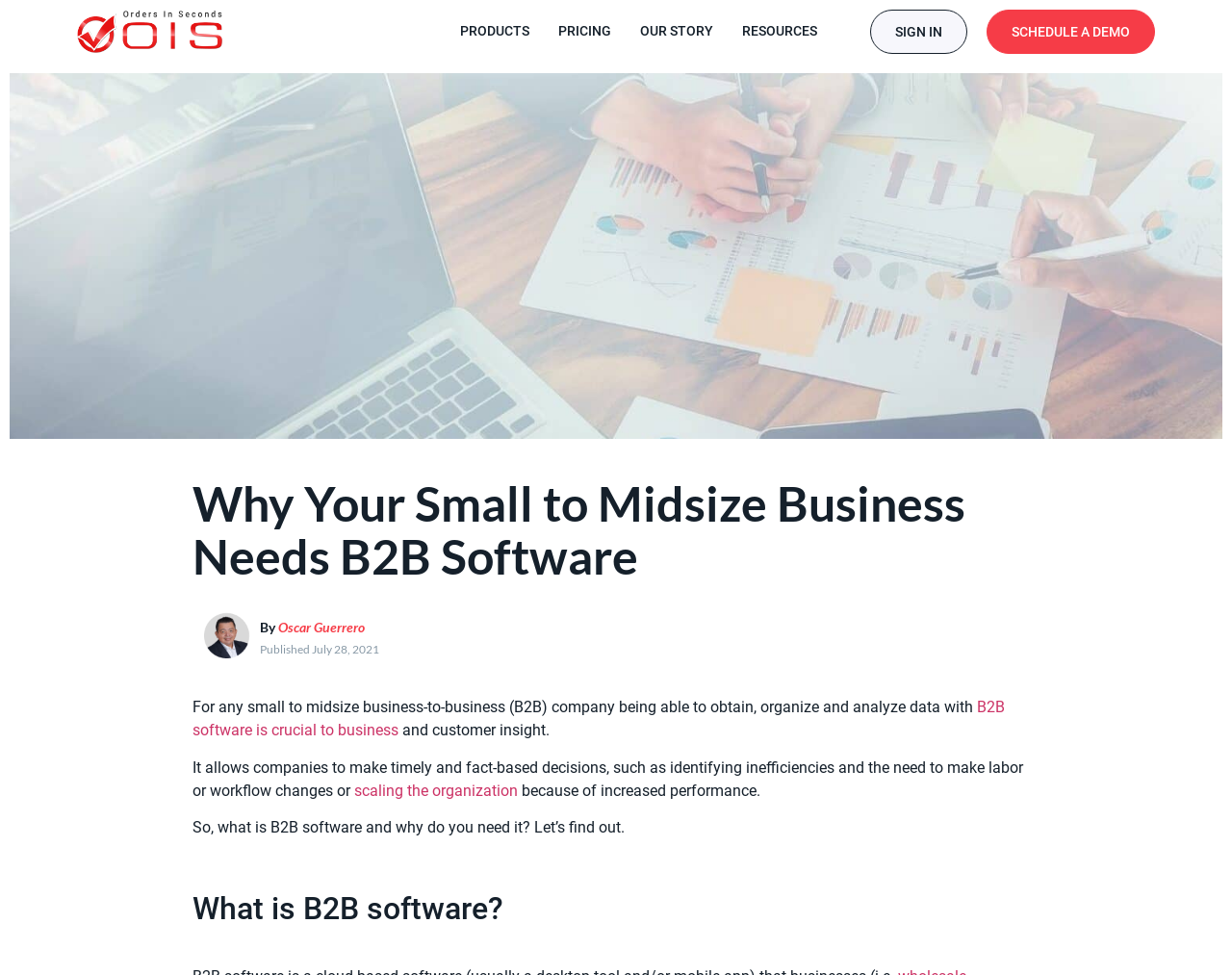Respond with a single word or phrase for the following question: 
What is the title of the section that explains what B2B software is?

What is B2B software?